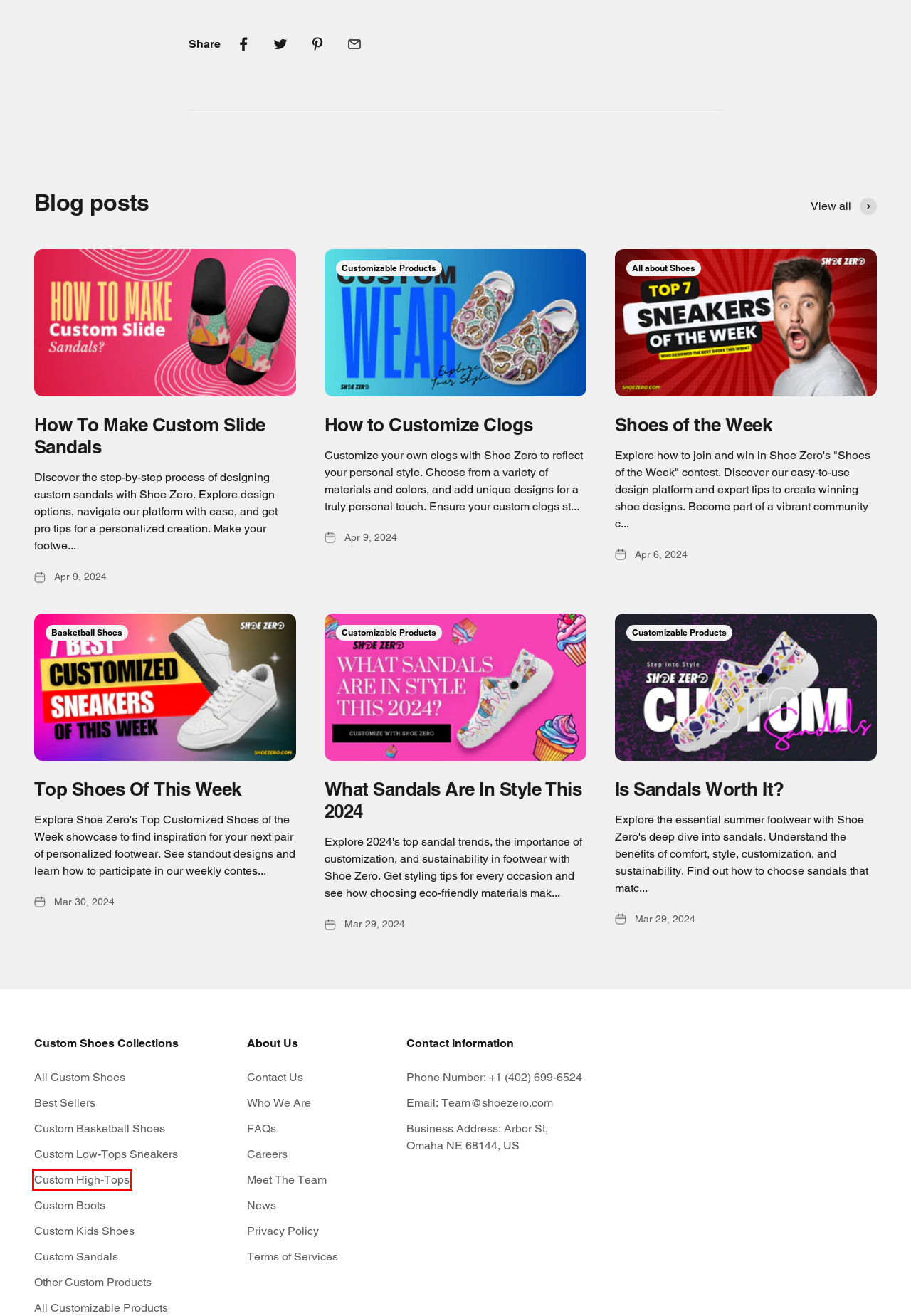Given a screenshot of a webpage with a red bounding box around a UI element, please identify the most appropriate webpage description that matches the new webpage after you click on the element. Here are the candidates:
A. Custom Basketball Shoes | Design your own Shoes | Shoe Zero
B. Custom Merch | Design your own custom merchandise | Shoe Zero
C. Low Tops Custom Sneakers | Shoe Zero
D. Kids Shoes & Sneakers | Custom Shoes for Kids | Shoe Zero's Children’s Shoes
E. Custom Sandals: Custom Flip Flops, Slippers & Slides | Shoe Zero
F. Custom Shoes | Design your own Custom Made Shoes | Shoe Zero
G. Custom High Tops Sneakers Collections | High-top by Shoe Zero
H. Design your Own Boots | Custom Boots Collection | Shoe Zero

G